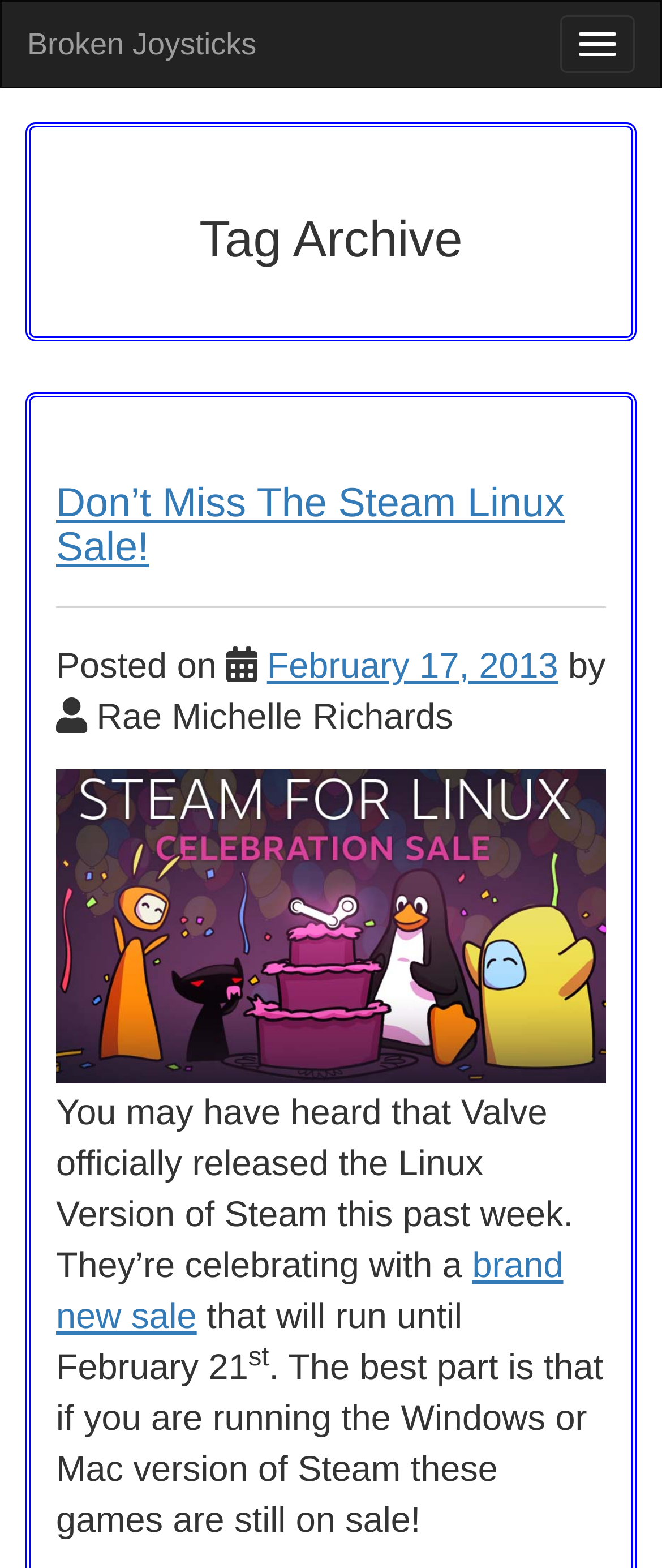Identify the bounding box coordinates for the UI element described by the following text: "brand new sale". Provide the coordinates as four float numbers between 0 and 1, in the format [left, top, right, bottom].

[0.085, 0.795, 0.851, 0.853]